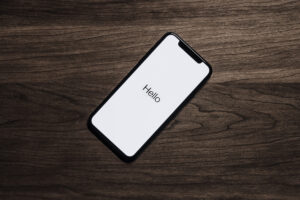Provide a one-word or short-phrase answer to the question:
What is the purpose of the eAssist Voice automated voice retrieval system?

Streamline communications